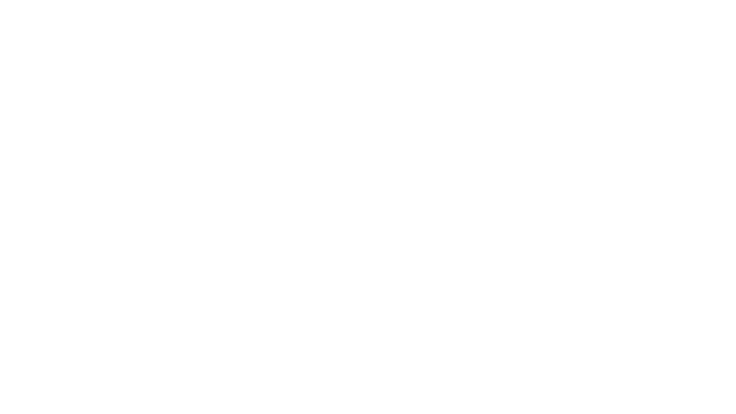Elaborate on the contents of the image in great detail.

The image illustrates a SWOT Analysis Infographics Template designed specifically for PowerPoint presentations. This template is structured to help users identify and analyze strengths, weaknesses, opportunities, and threats in relation to business projects or strategic planning. The visual style is clean and professional, enhancing clarity and engagement during presentations. As part of a collection of infographic templates, this resource aims to provide a modern and effective way to convey strategic information, suitable for various business needs. It offers a versatile format compatible with both PowerPoint and Google Slides, ensuring accessibility for a broad audience.